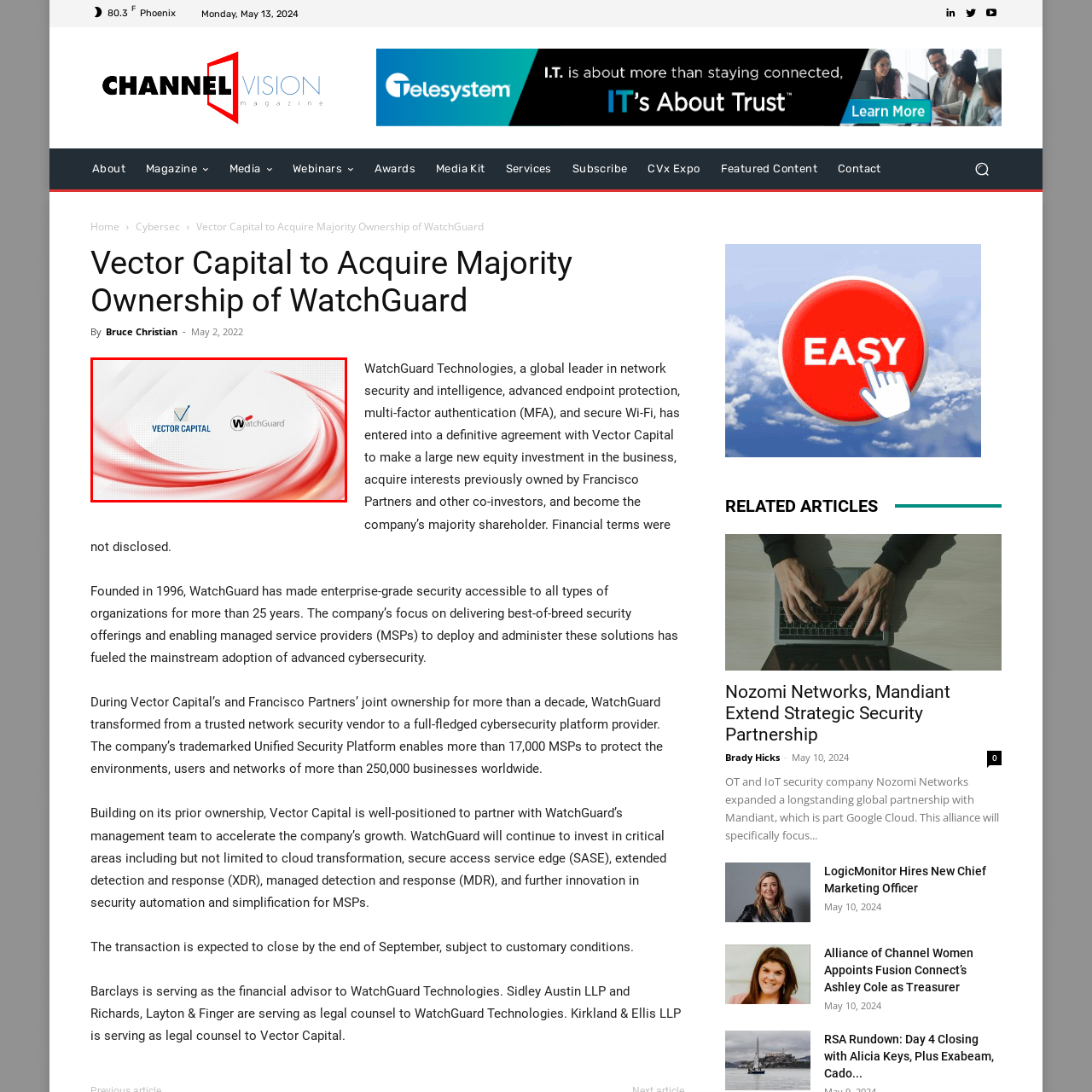What does the red 'W' in WatchGuard's logo represent?
Pay attention to the section of the image highlighted by the red bounding box and provide a comprehensive answer to the question.

The caption explains that the WatchGuard logo is identifiable by its distinctive red 'W', which reflects its identity as a leader in network security and cybersecurity solutions.